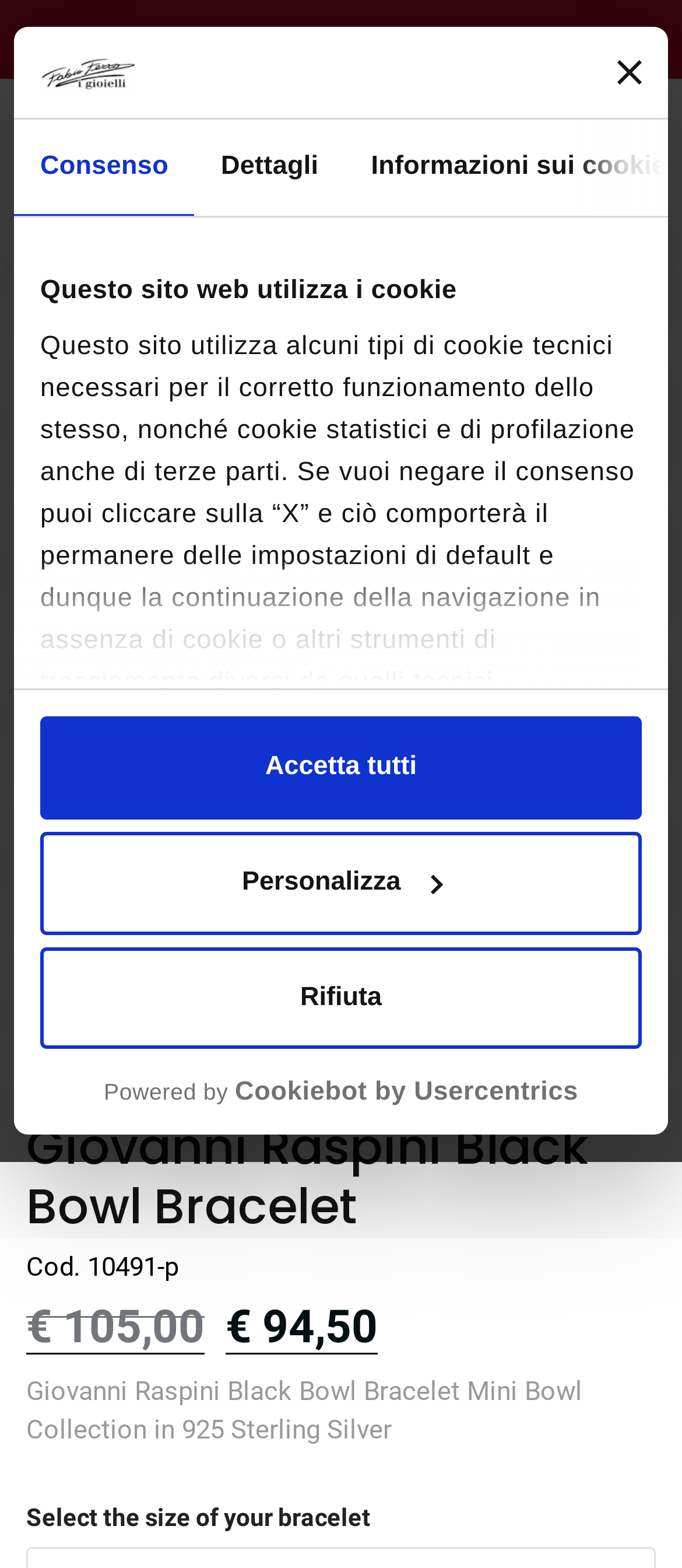What is the discount amount of the bracelet?
Please look at the screenshot and answer in one word or a short phrase.

€10,50